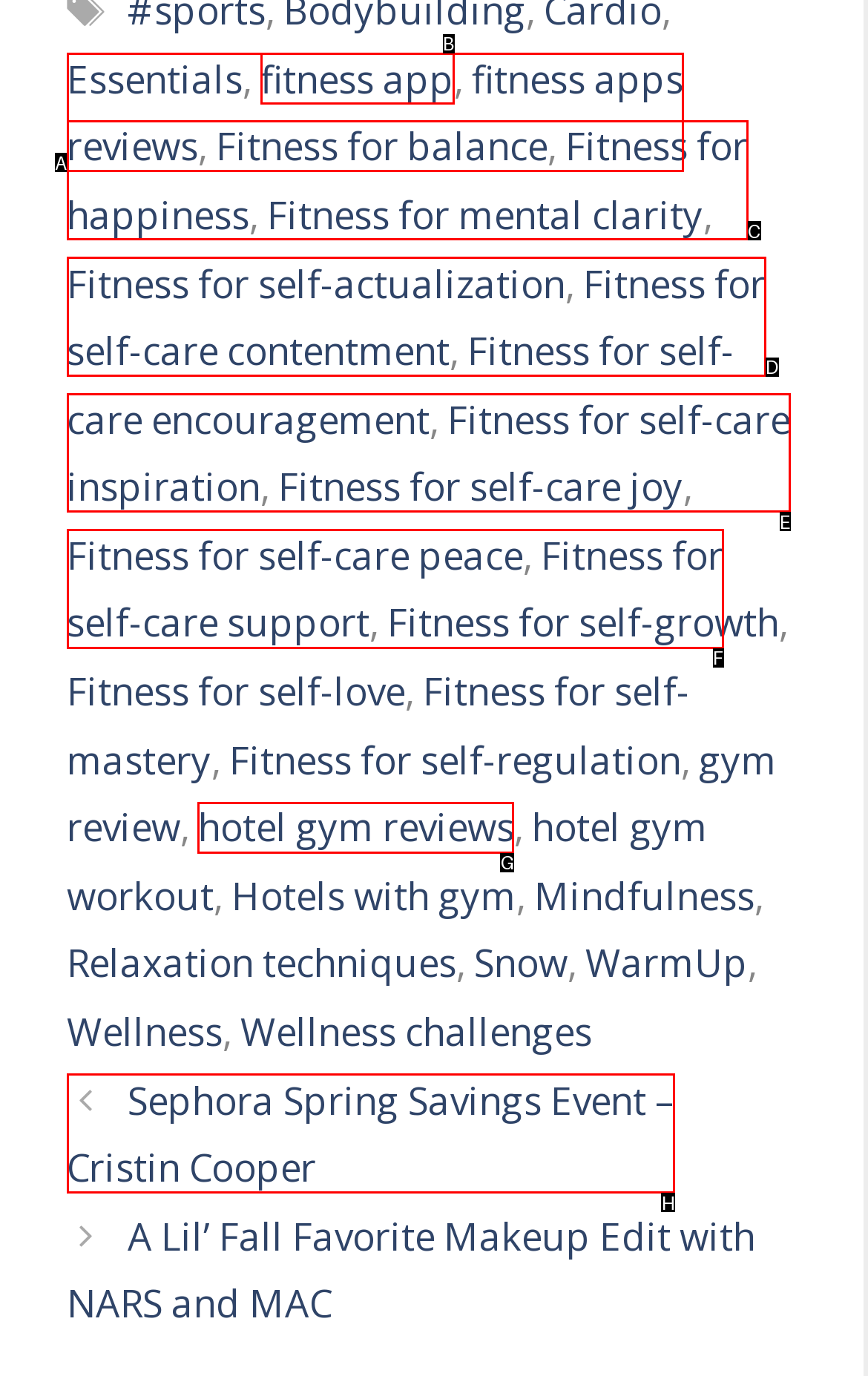Select the letter associated with the UI element you need to click to perform the following action: Check out the 'hotel gym reviews' link
Reply with the correct letter from the options provided.

G